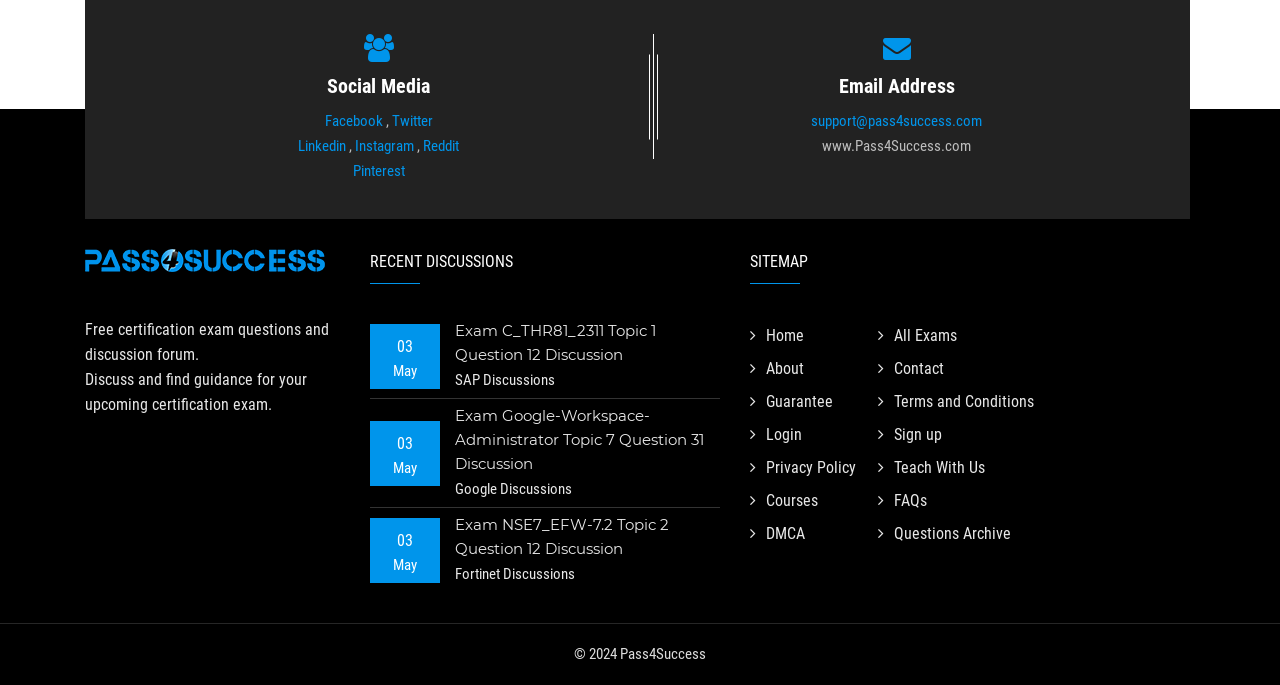Please answer the following question using a single word or phrase: 
How many discussion topics are listed on the webpage?

3